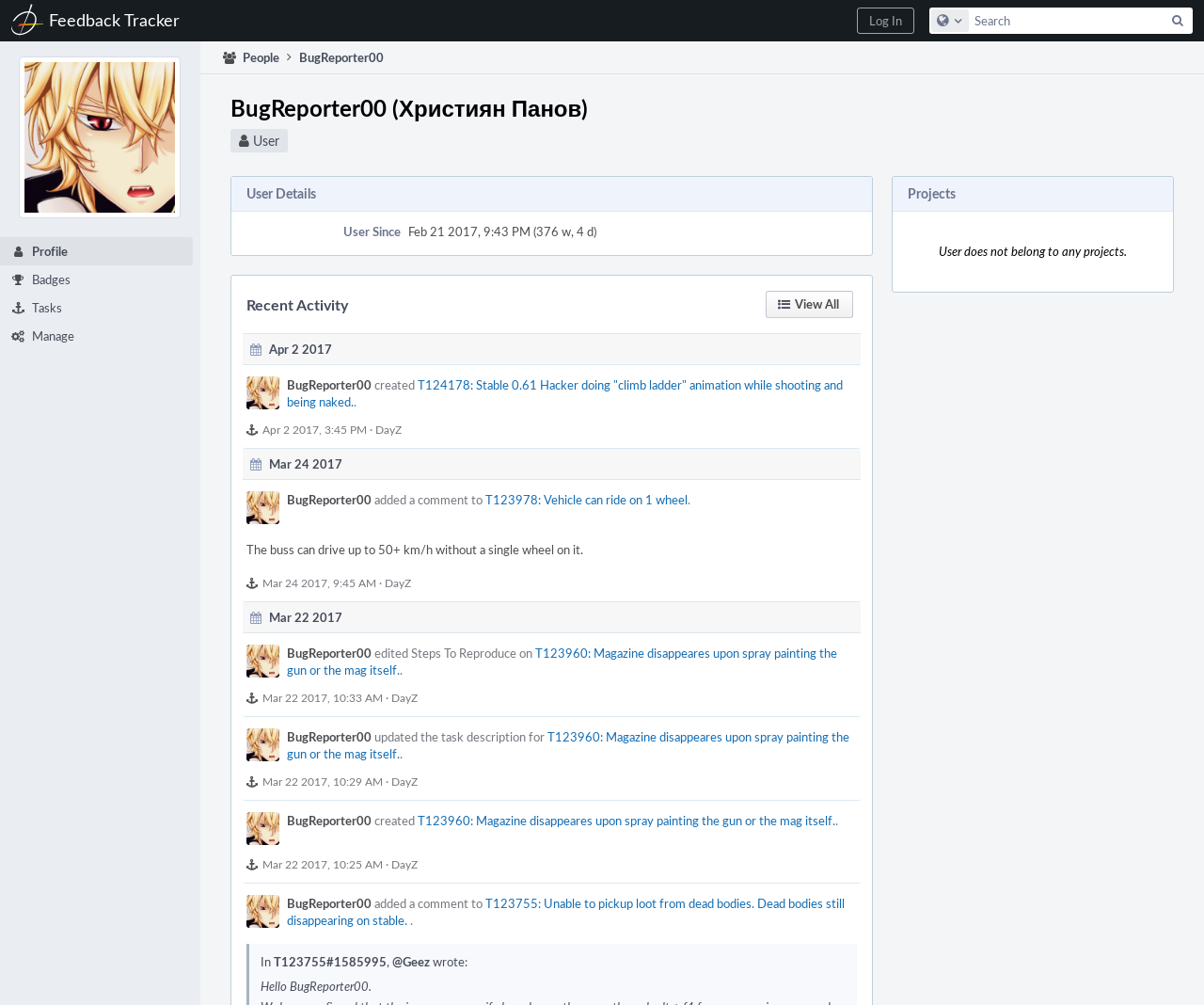Please specify the bounding box coordinates of the element that should be clicked to execute the given instruction: 'Call the phone number'. Ensure the coordinates are four float numbers between 0 and 1, expressed as [left, top, right, bottom].

None